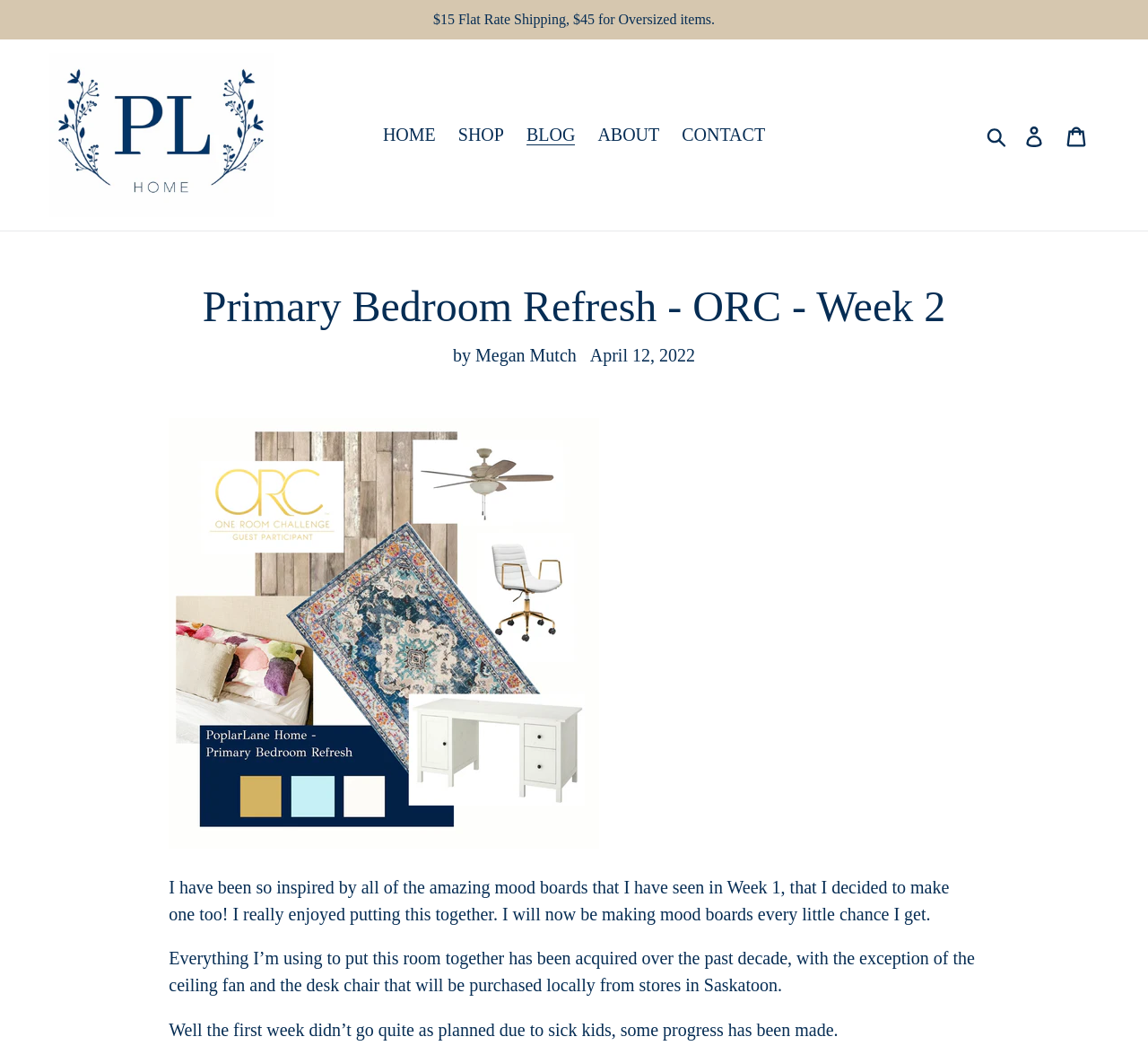Please identify the bounding box coordinates of the area that needs to be clicked to follow this instruction: "View the 'SHOP' page".

[0.391, 0.112, 0.447, 0.142]